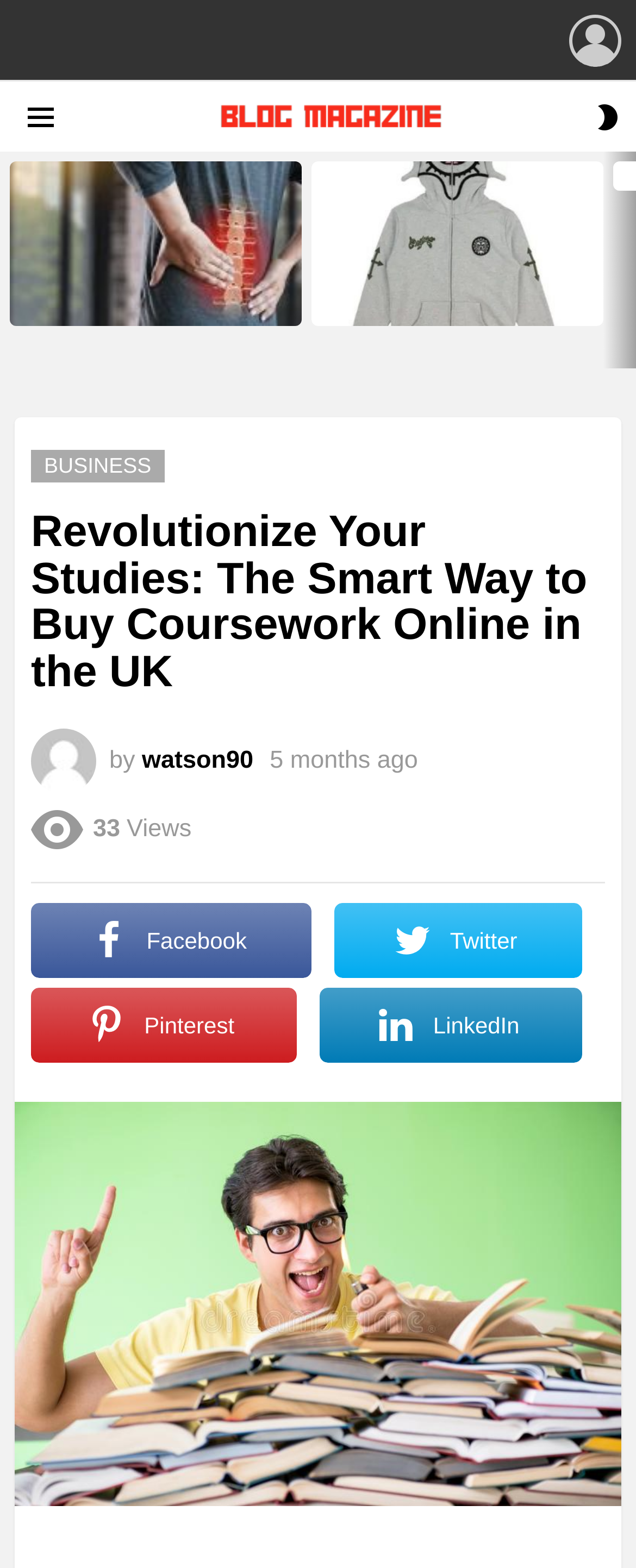Please identify the bounding box coordinates for the region that you need to click to follow this instruction: "go to the blog magazine".

[0.302, 0.062, 0.738, 0.086]